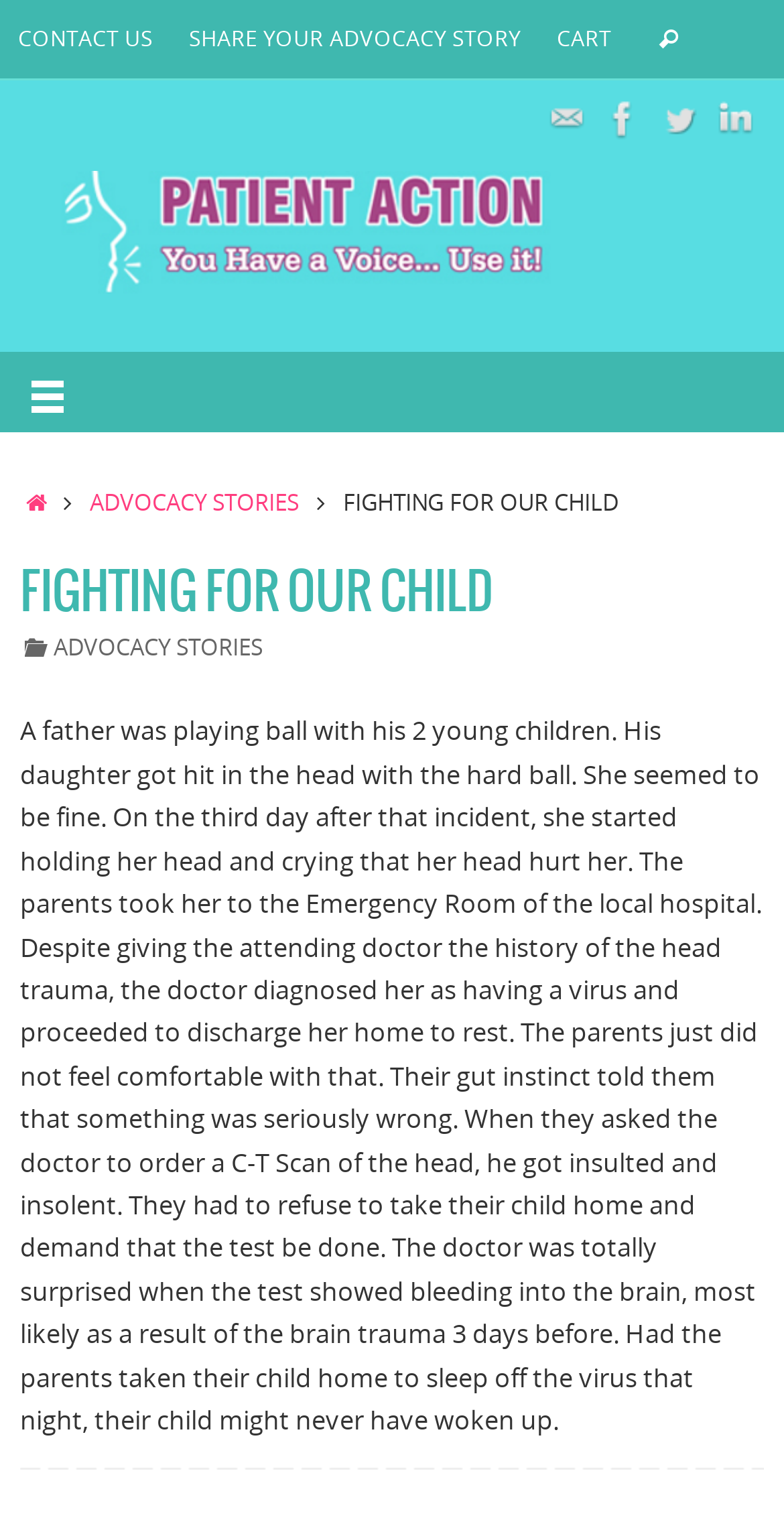Illustrate the webpage's structure and main components comprehensively.

The webpage is about "Fighting for Our Child – Patient Action". At the top, there are three links: "CONTACT US", "SHARE YOUR ADVOCACY STORY", and "CART", followed by a search bar with a search button. Below the search bar, there are four social media links: "Mail", "Facebook", "Twitter", and "LinkedIn", each accompanied by an image.

On the left side, there is a link to "Patient Action" with an image, and below it, a horizontal line with links to "HOME", "ADVOCACY STORIES", and other pages. The main content of the page is a heading "FIGHTING FOR OUR CHILD" and a story about a father's advocacy for his child's medical care. The story is a long paragraph that describes the child's injury, the parents' concerns, and the doctor's initial misdiagnosis.

On the top-right corner, there is a link to "Categories" with a sub-link to "ADVOCACY STORIES". At the bottom of the page, there is a footer section.